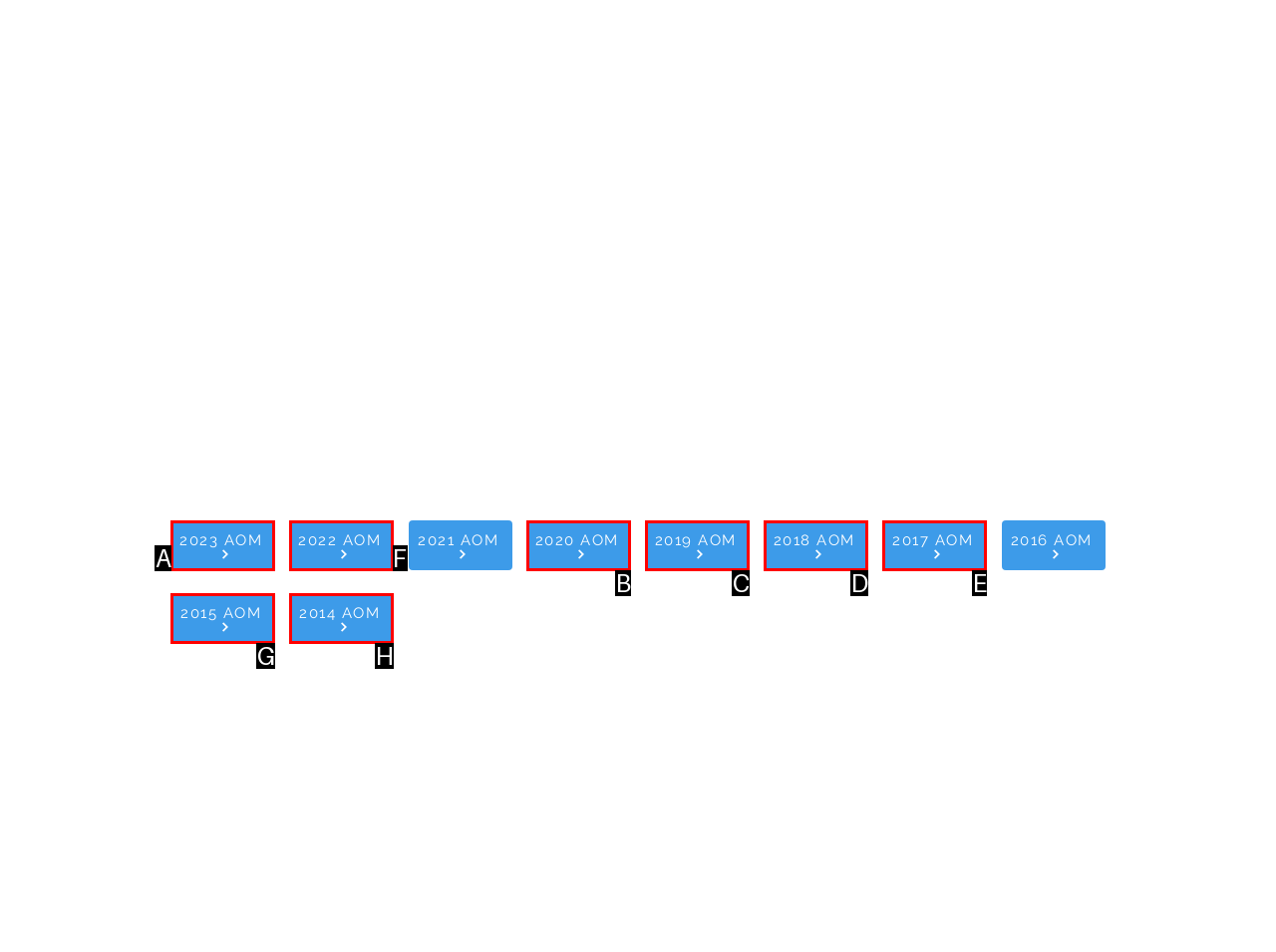Select the proper UI element to click in order to perform the following task: go to 2022 AOM. Indicate your choice with the letter of the appropriate option.

F